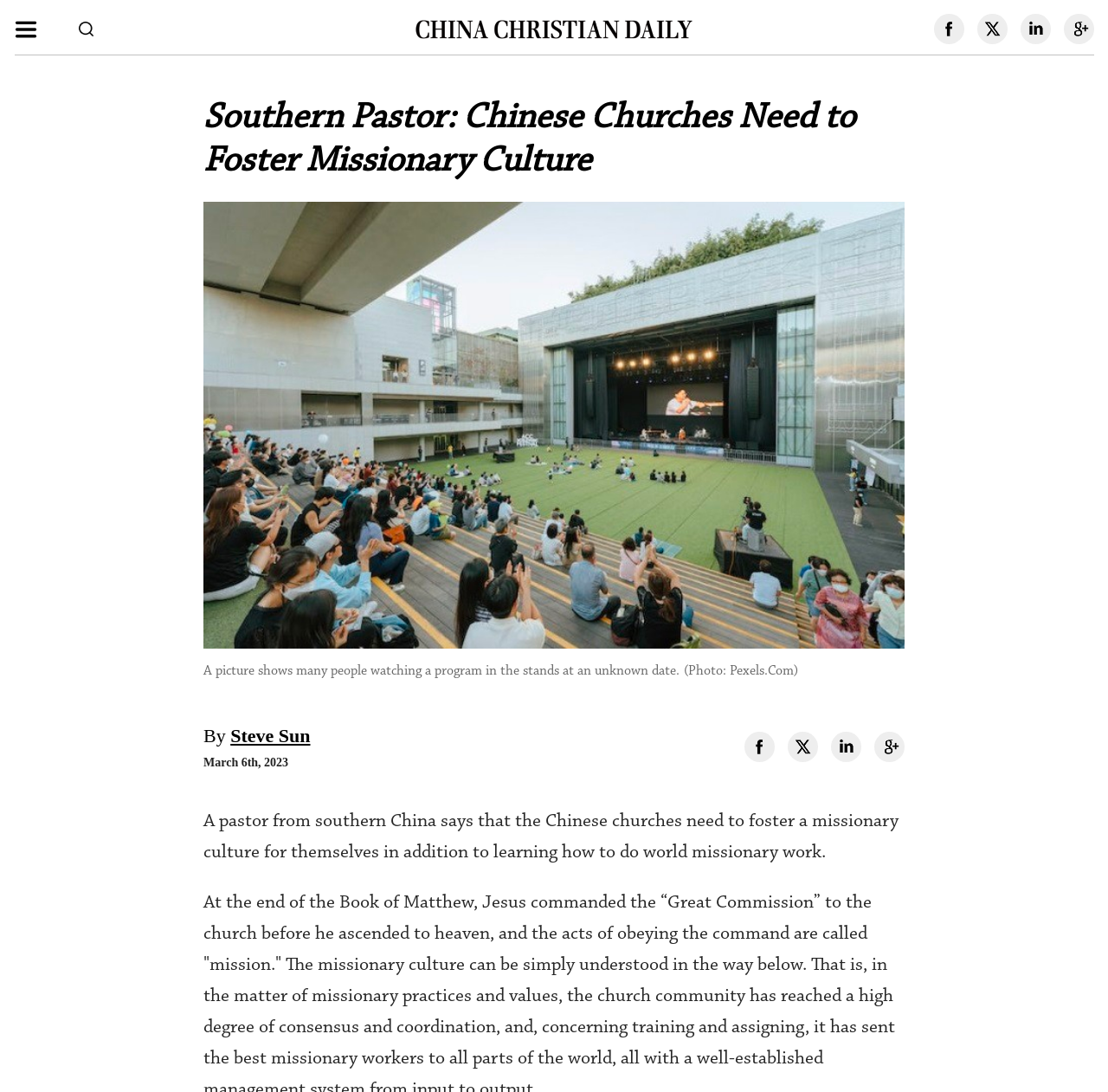Locate the primary heading on the webpage and return its text.

Southern Pastor: Chinese Churches Need to Foster Missionary Culture